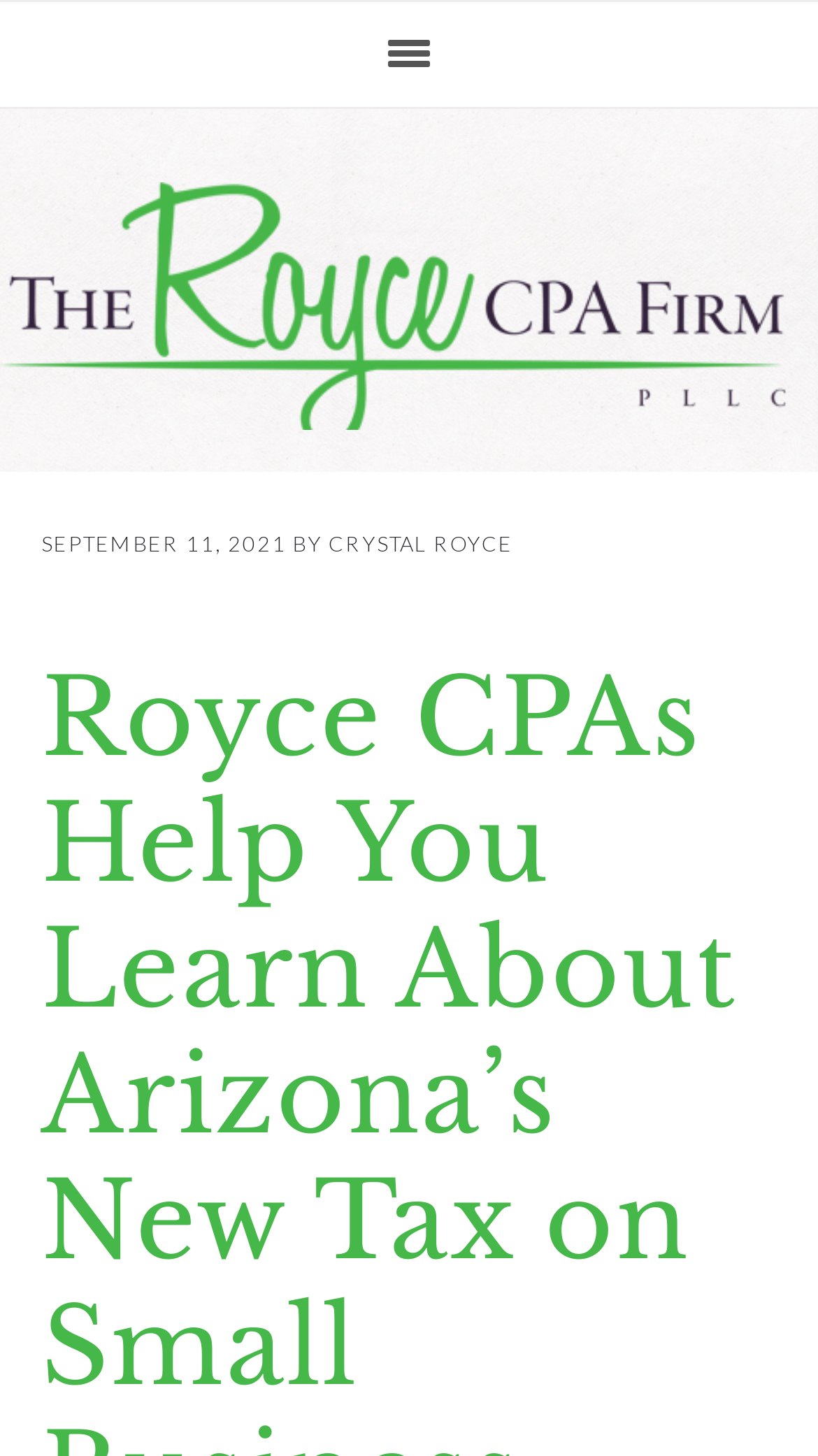What is the text of the webpage's headline?

Royce CPAs Help You Learn About Arizona’s New Tax on Small Business Before It’s Too Late and You Risk Losing Out